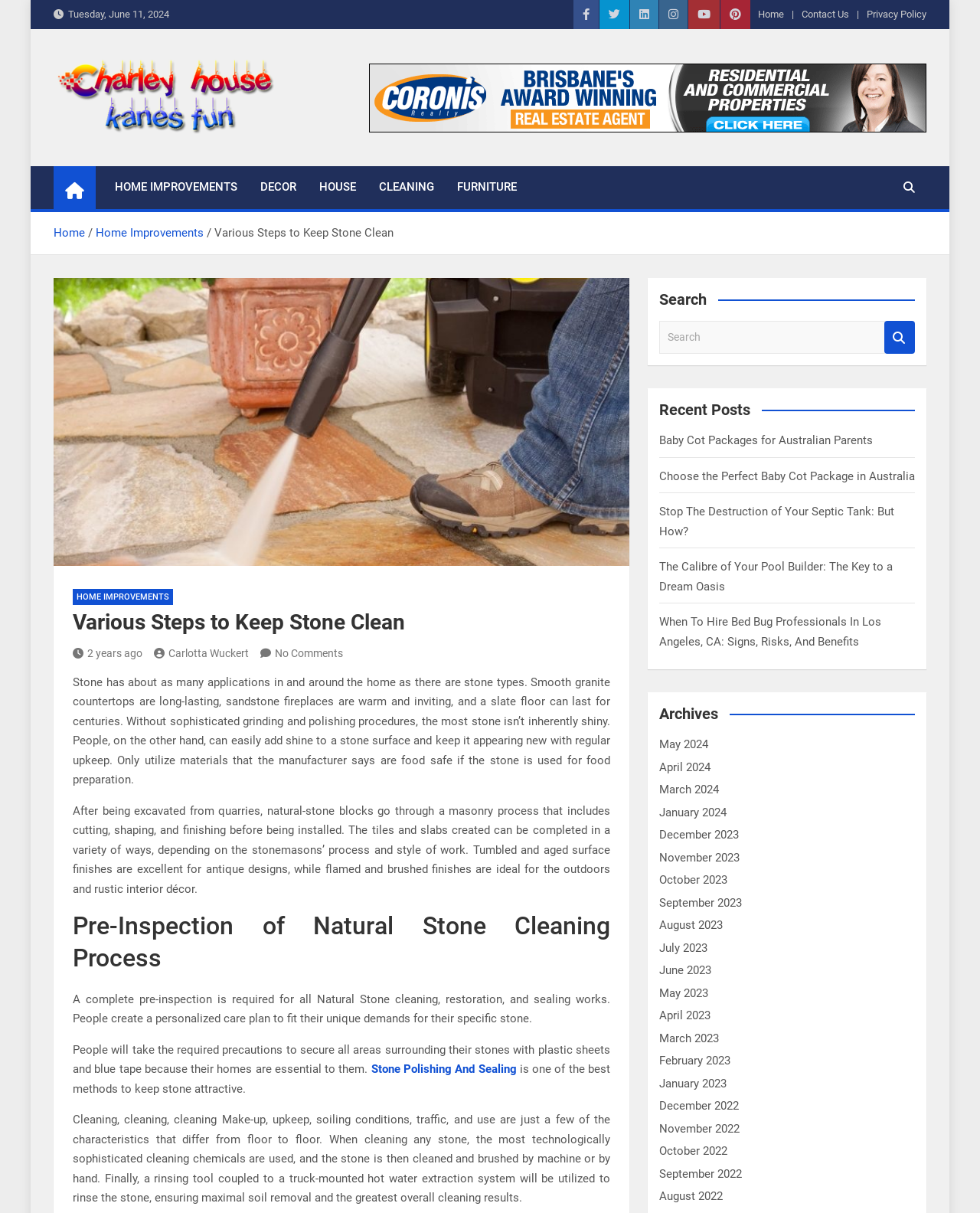Analyze the image and deliver a detailed answer to the question: What is the last month mentioned in the 'Archives' section?

I scrolled down to the 'Archives' section and found the list of months, with the last one being August 2022.